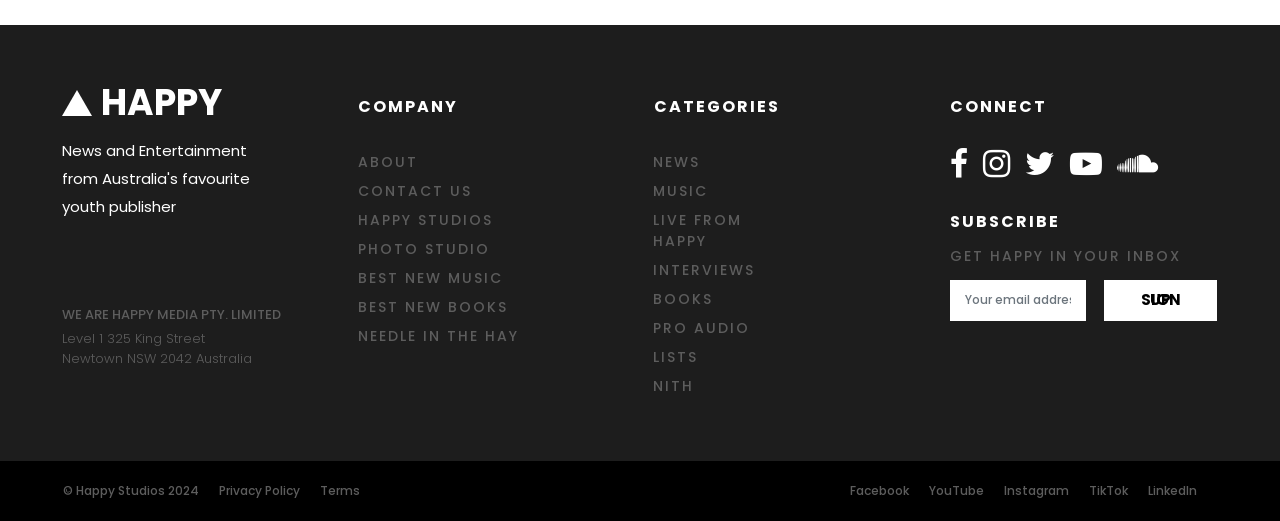What is the purpose of the textbox?
Please respond to the question with a detailed and informative answer.

The purpose of the textbox can be determined by its label 'Email Address' and its location in the 'SUBSCRIBE' section, indicating that it is used to input an email address for subscription purposes.